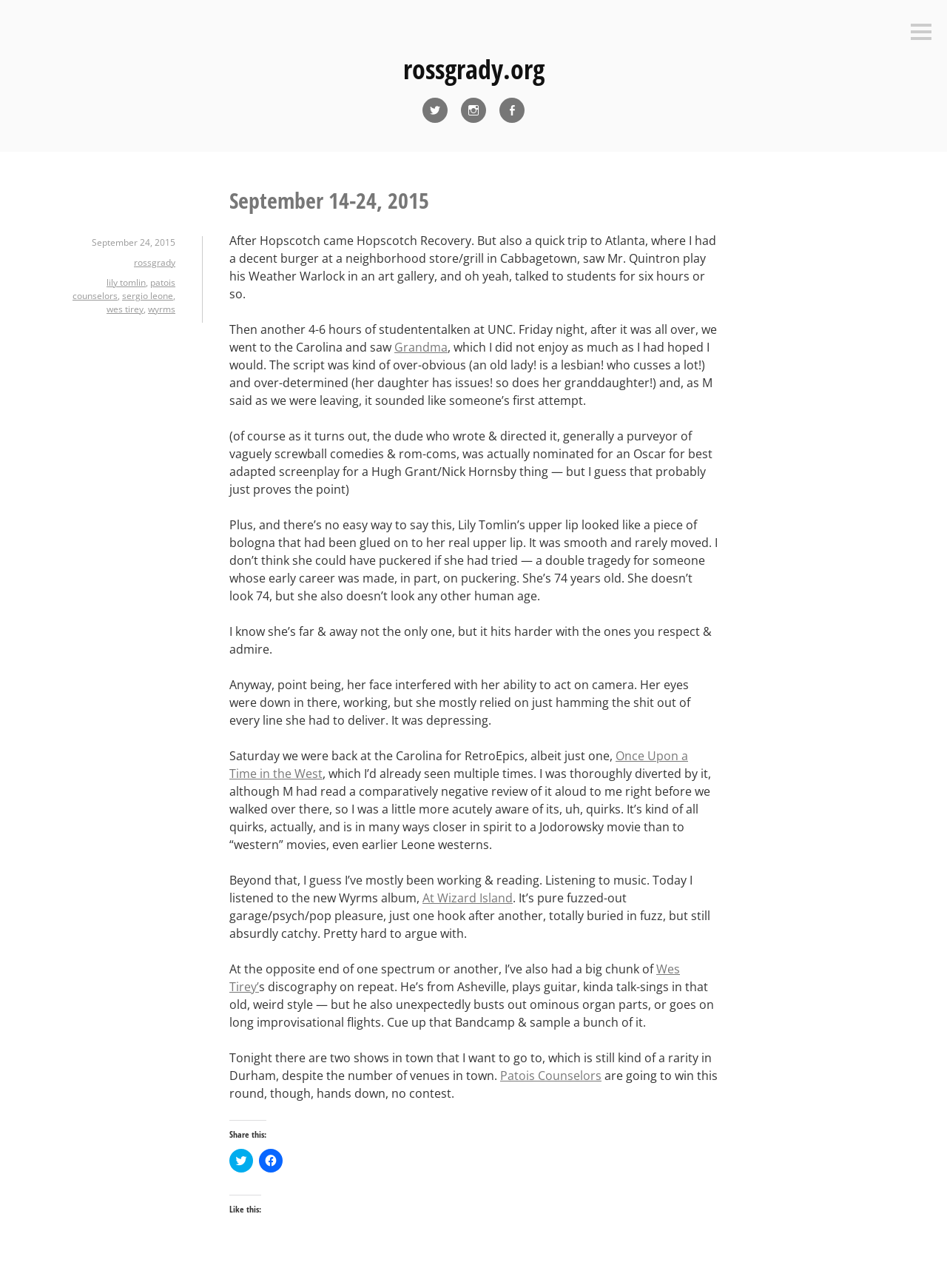Provide the bounding box coordinates of the HTML element this sentence describes: "Facebook". The bounding box coordinates consist of four float numbers between 0 and 1, i.e., [left, top, right, bottom].

[0.522, 0.074, 0.559, 0.097]